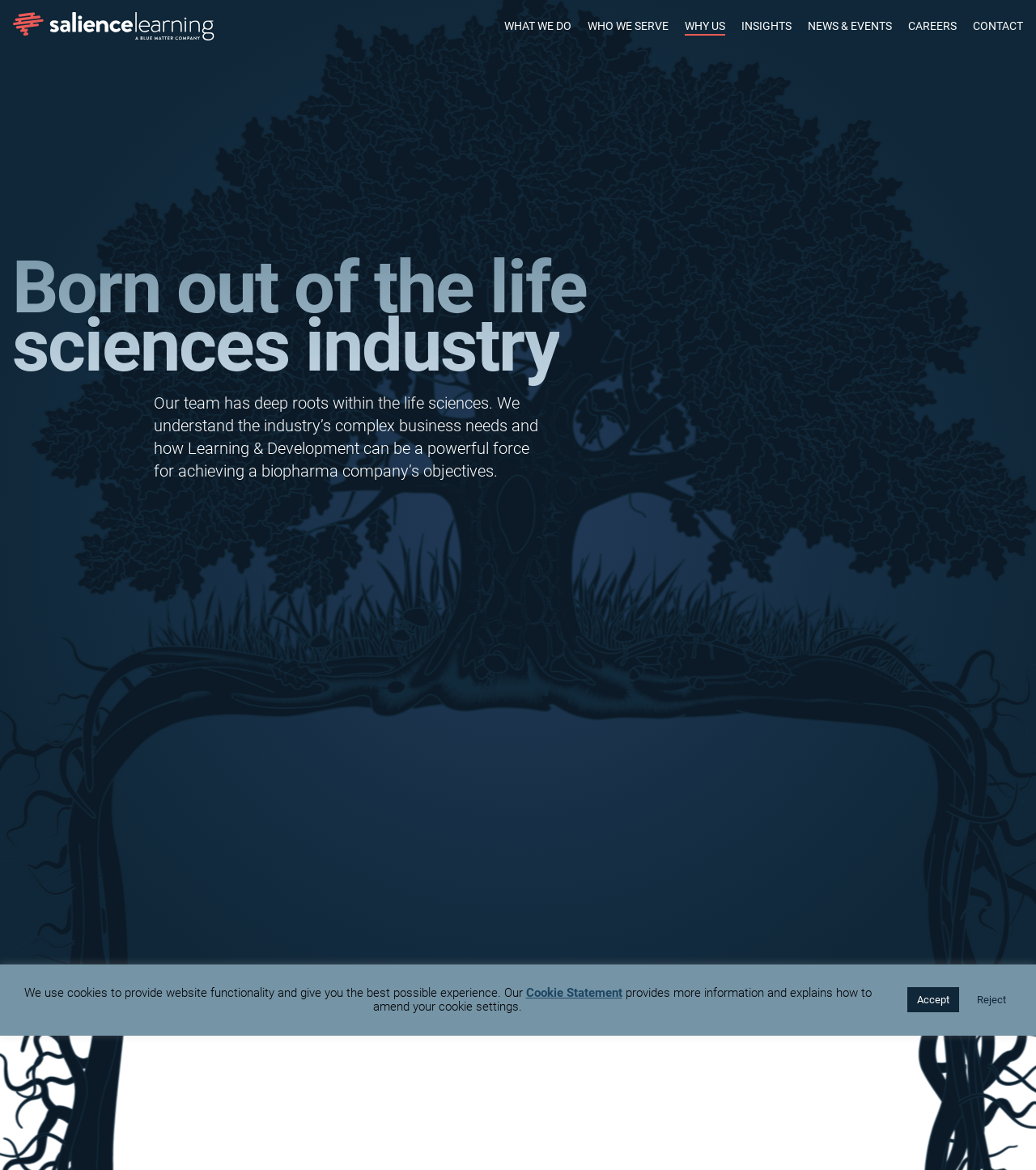Please find the bounding box coordinates for the clickable element needed to perform this instruction: "Read about Biopharma Industry Veterans".

[0.289, 0.683, 0.562, 0.71]